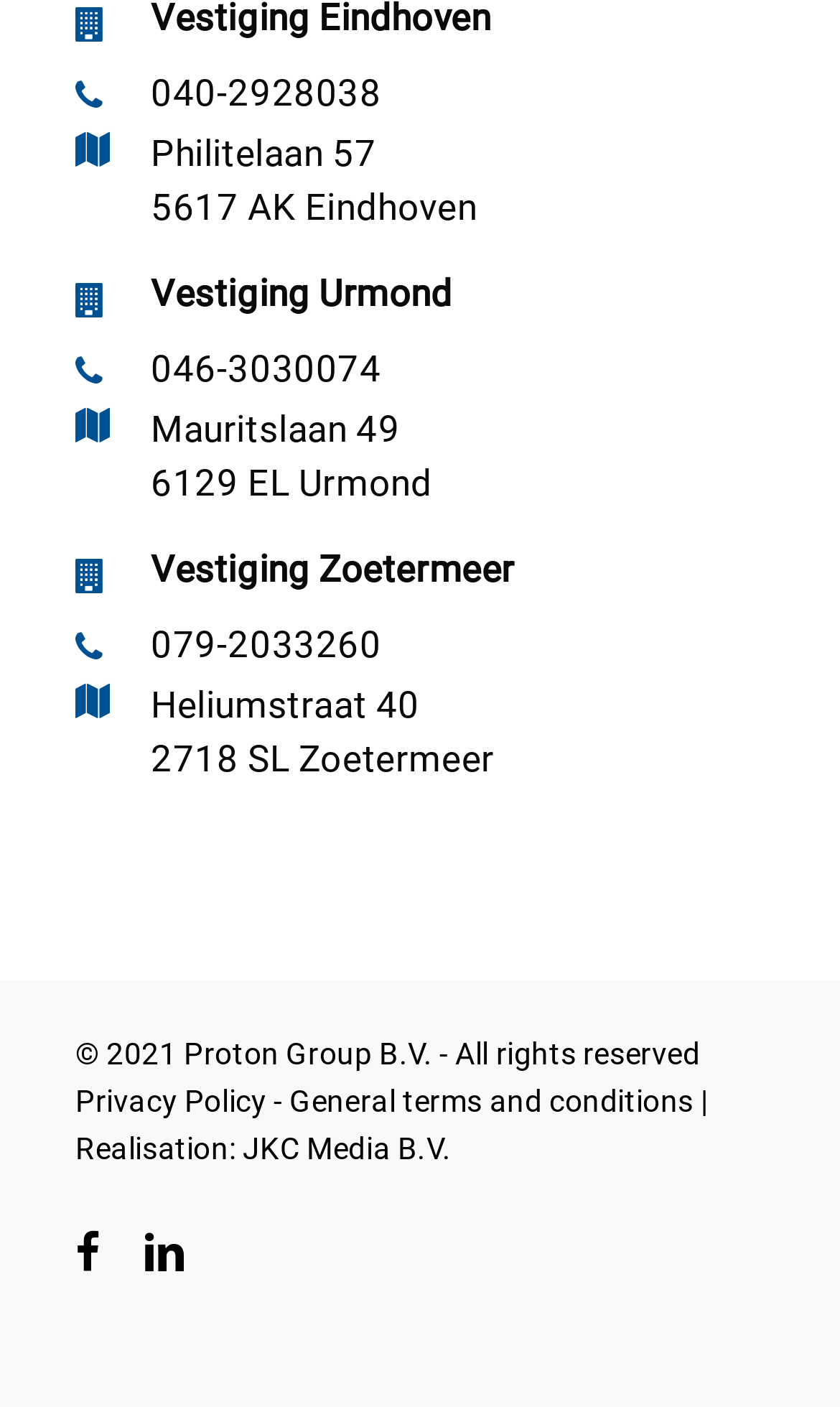Identify the bounding box coordinates for the element you need to click to achieve the following task: "Visit the 'ECONOMY' page". Provide the bounding box coordinates as four float numbers between 0 and 1, in the form [left, top, right, bottom].

None